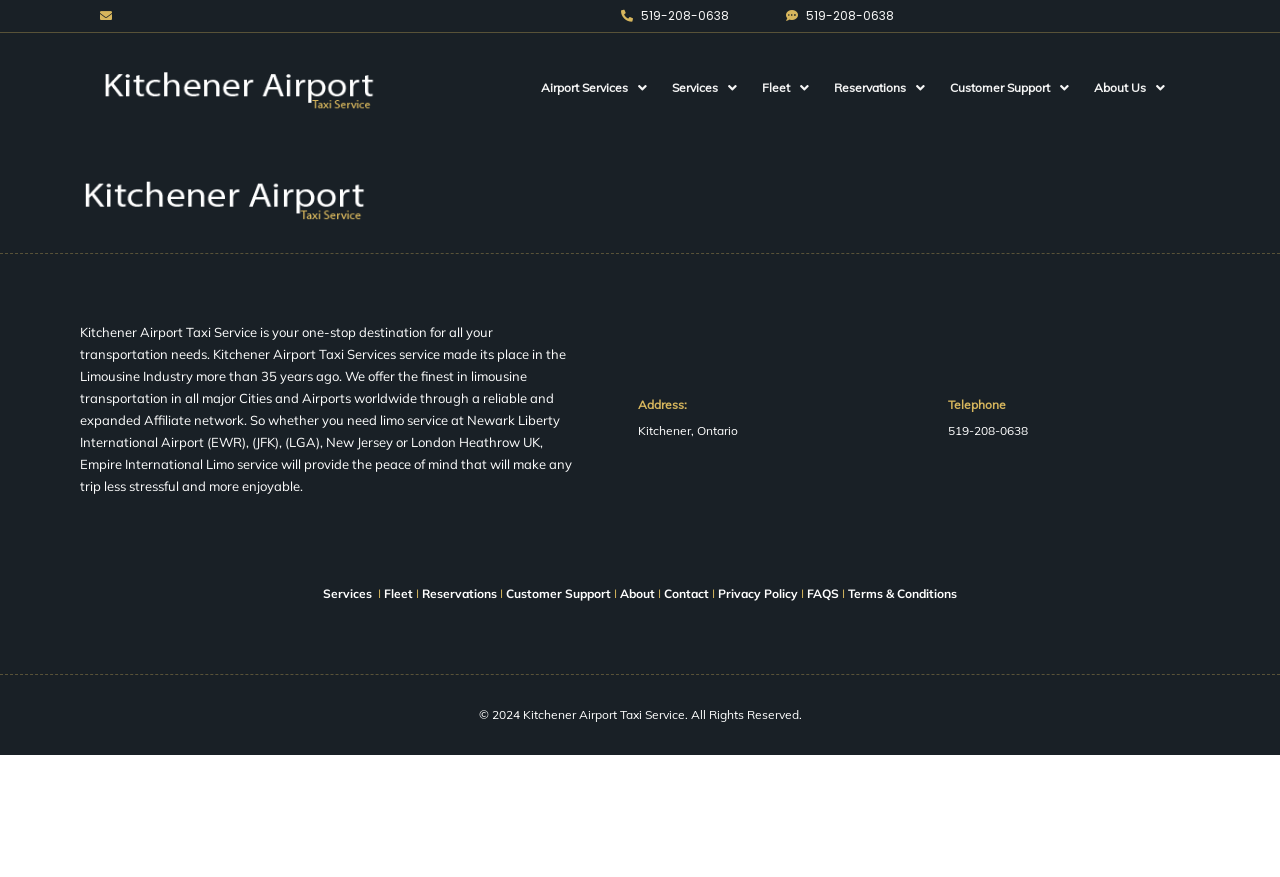What is the phone number of Kitchener Airport Taxi Service?
Based on the visual, give a brief answer using one word or a short phrase.

519-208-0638